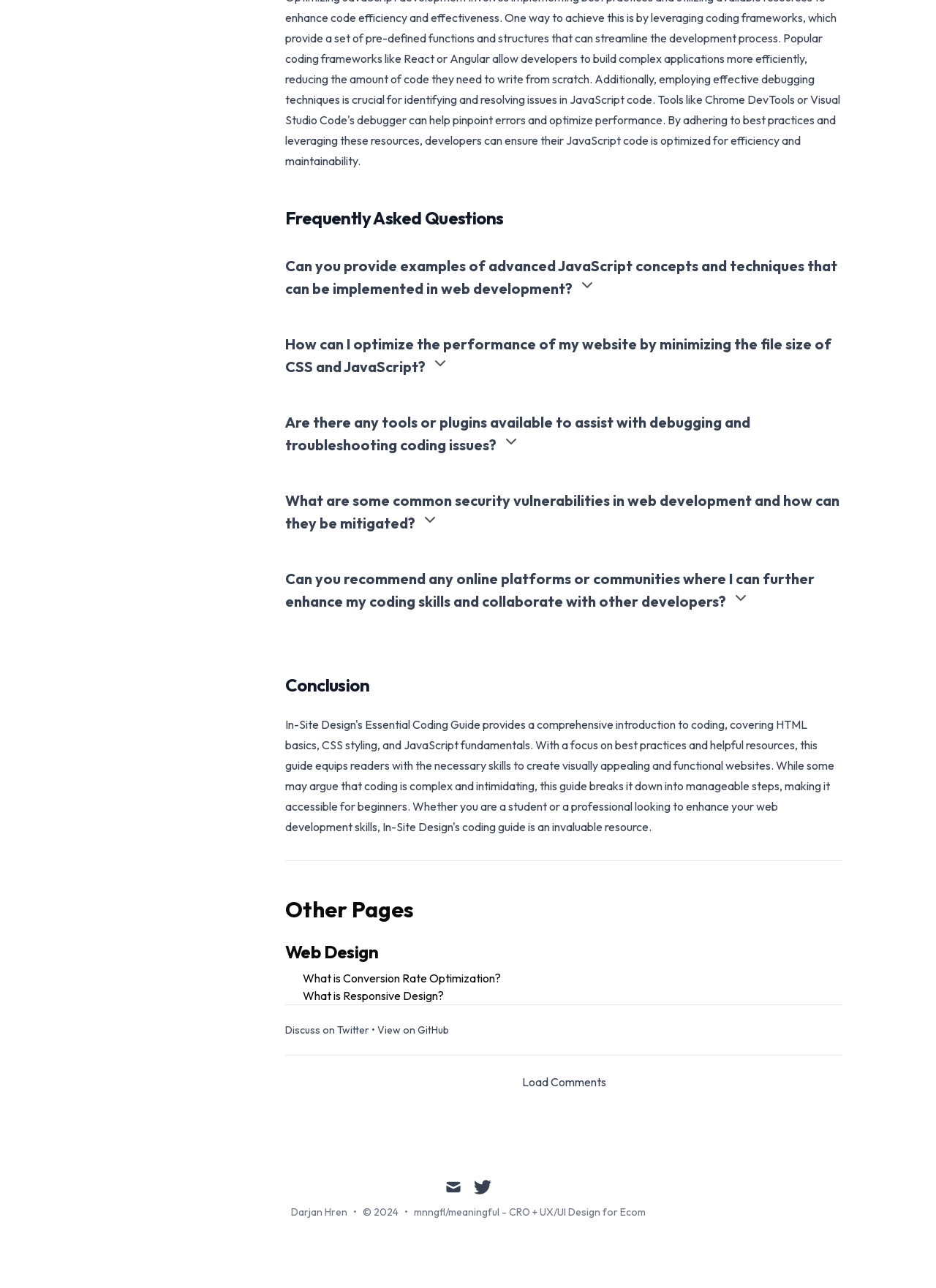What is the topic of the last FAQ question?
Based on the image, provide a one-word or brief-phrase response.

collaborate with other developers